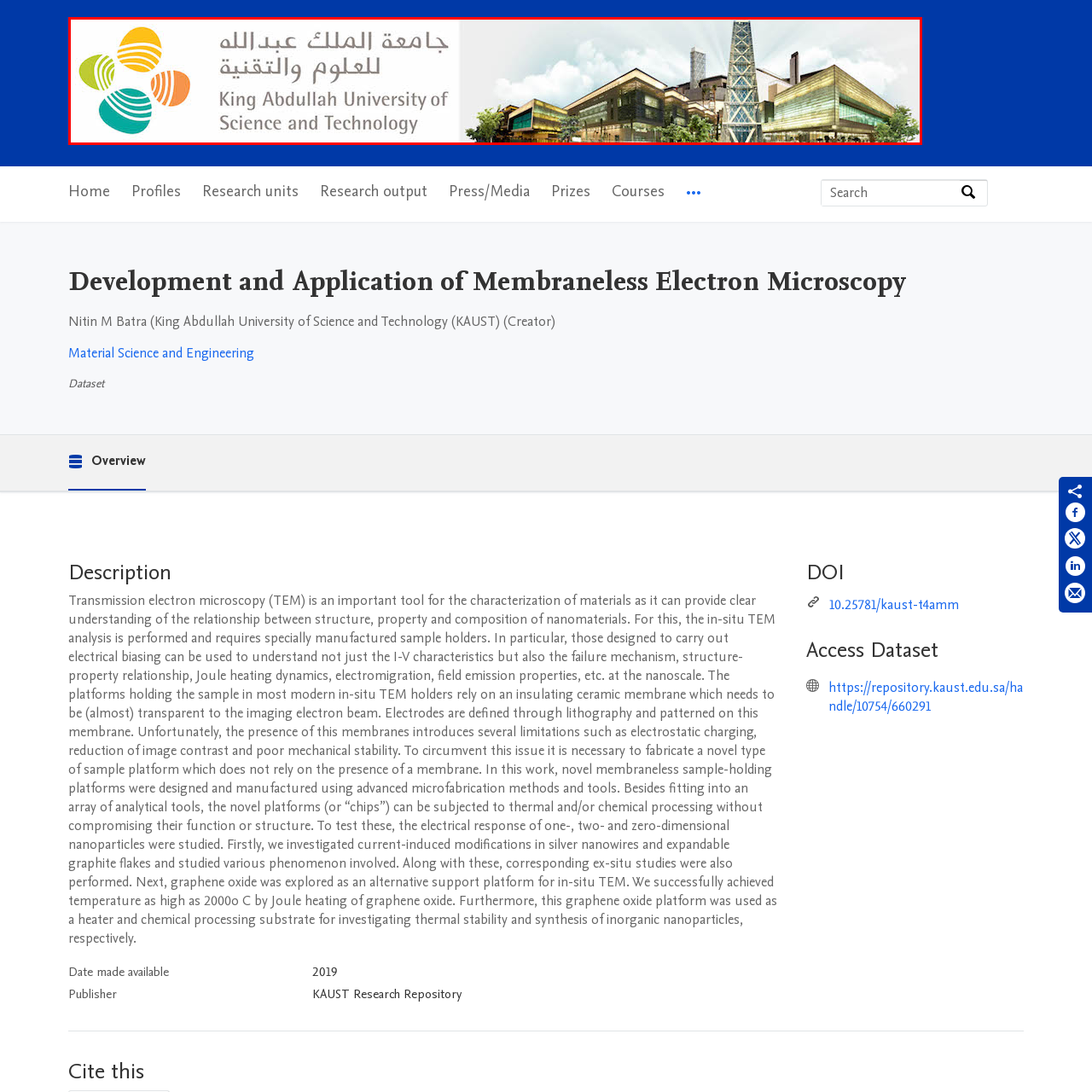Concentrate on the image marked by the red box, What languages are used to present the institution's name?
 Your answer should be a single word or phrase.

Arabic and English